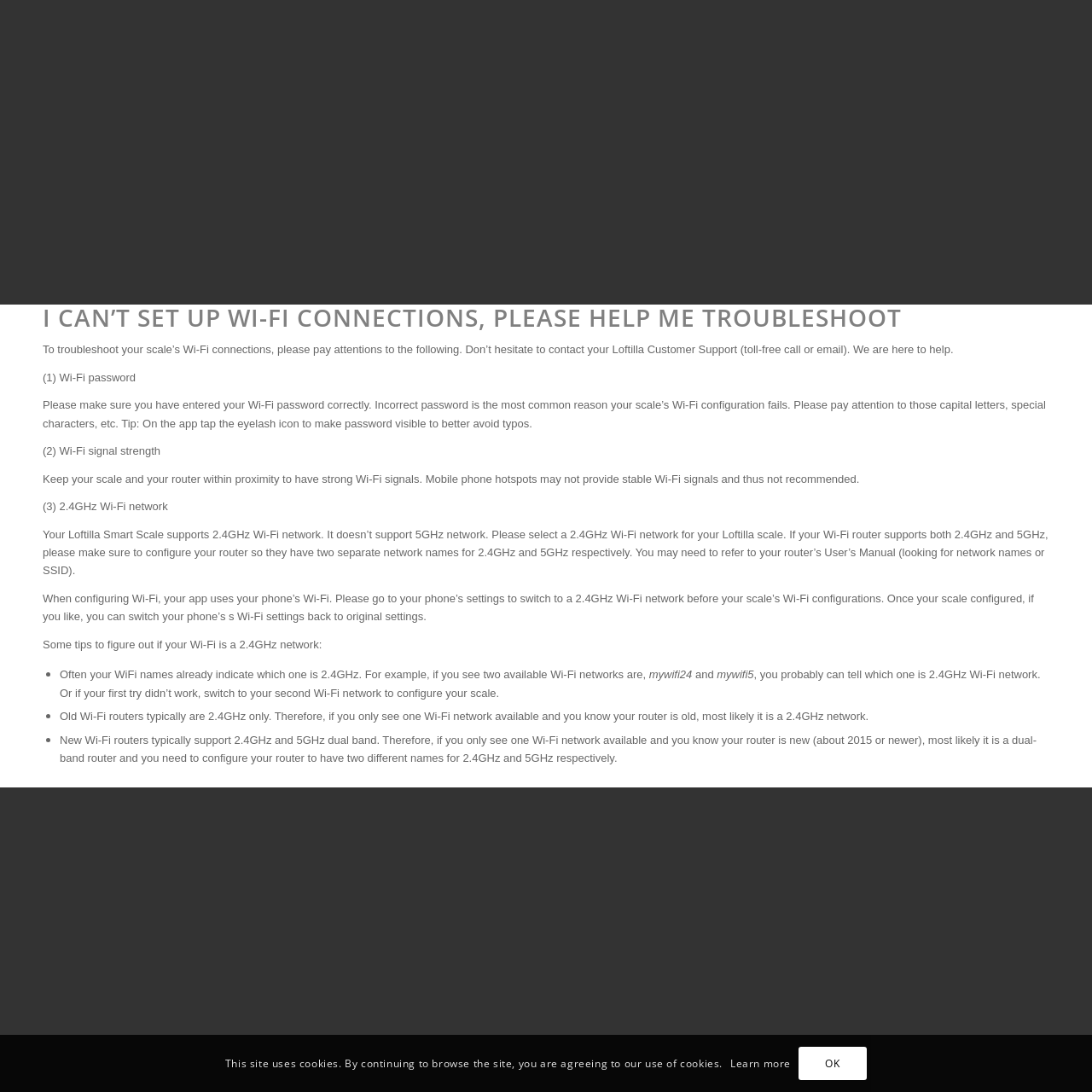What is the main issue described on this webpage?
Based on the visual content, answer with a single word or a brief phrase.

Wi-Fi connection setup